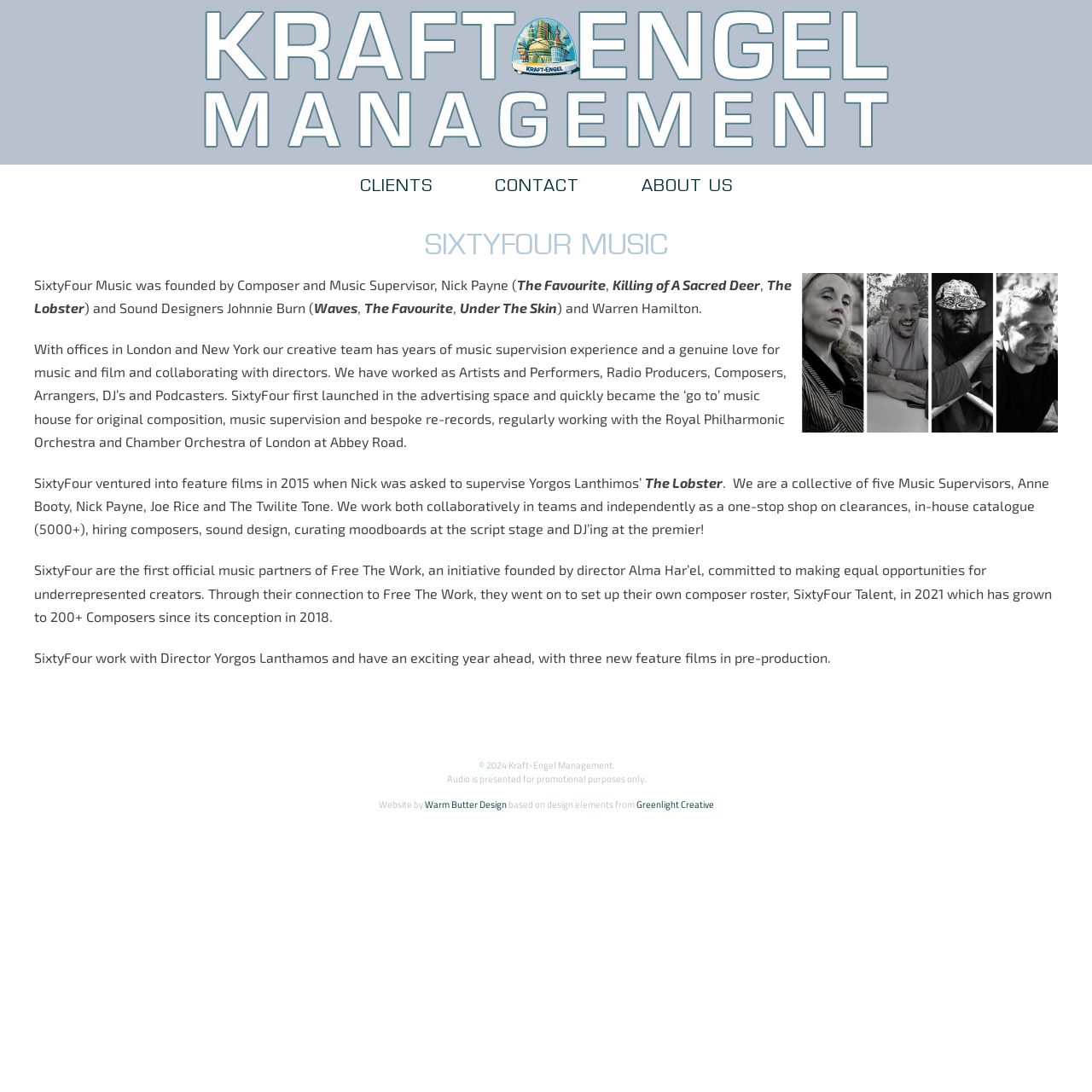Given the element description: "Warm Butter Design", predict the bounding box coordinates of this UI element. The coordinates must be four float numbers between 0 and 1, given as [left, top, right, bottom].

[0.389, 0.73, 0.464, 0.743]